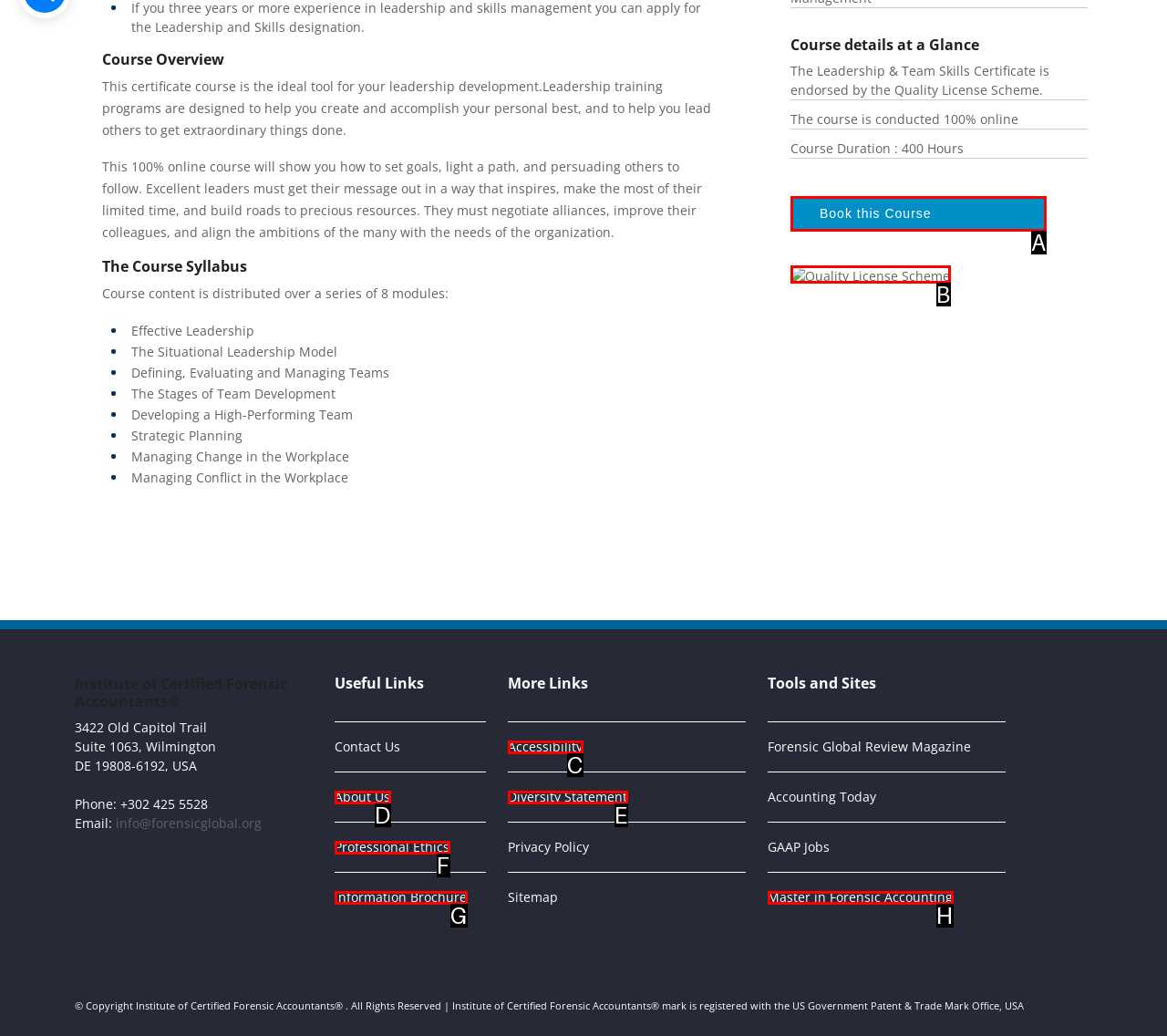Choose the UI element that best aligns with the description: Accessibility
Respond with the letter of the chosen option directly.

C